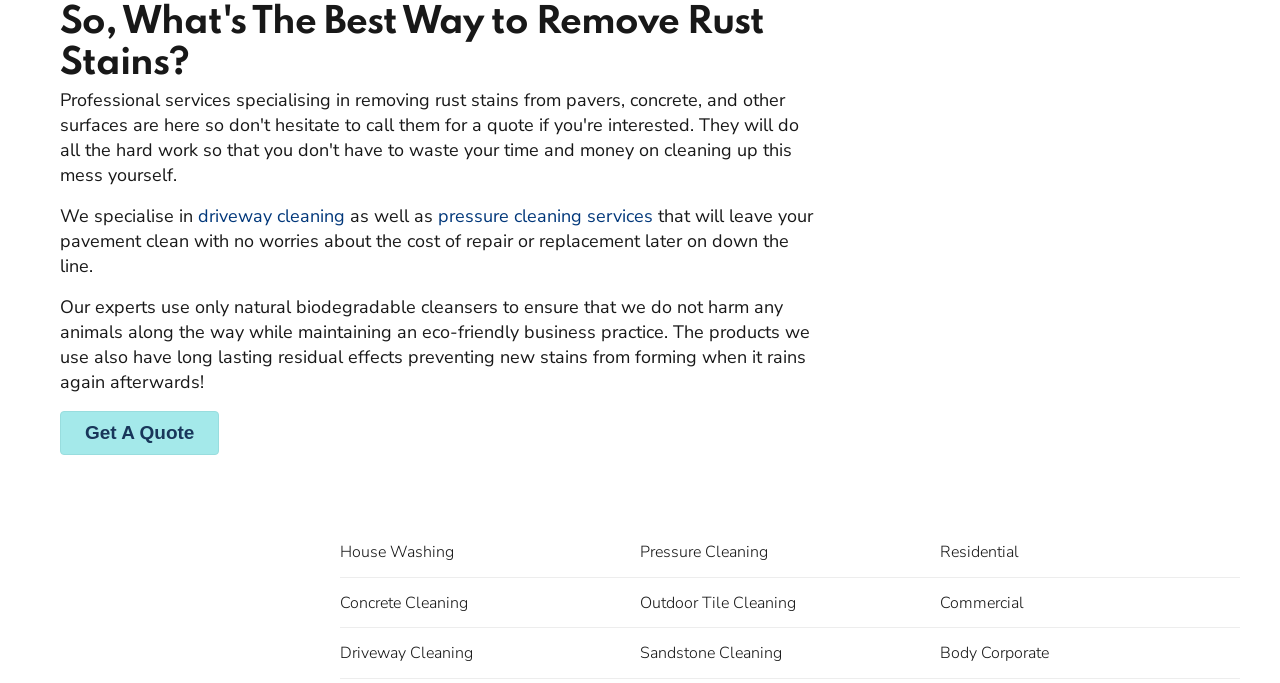Can you provide the bounding box coordinates for the element that should be clicked to implement the instruction: "View house washing services"?

[0.266, 0.792, 0.355, 0.824]